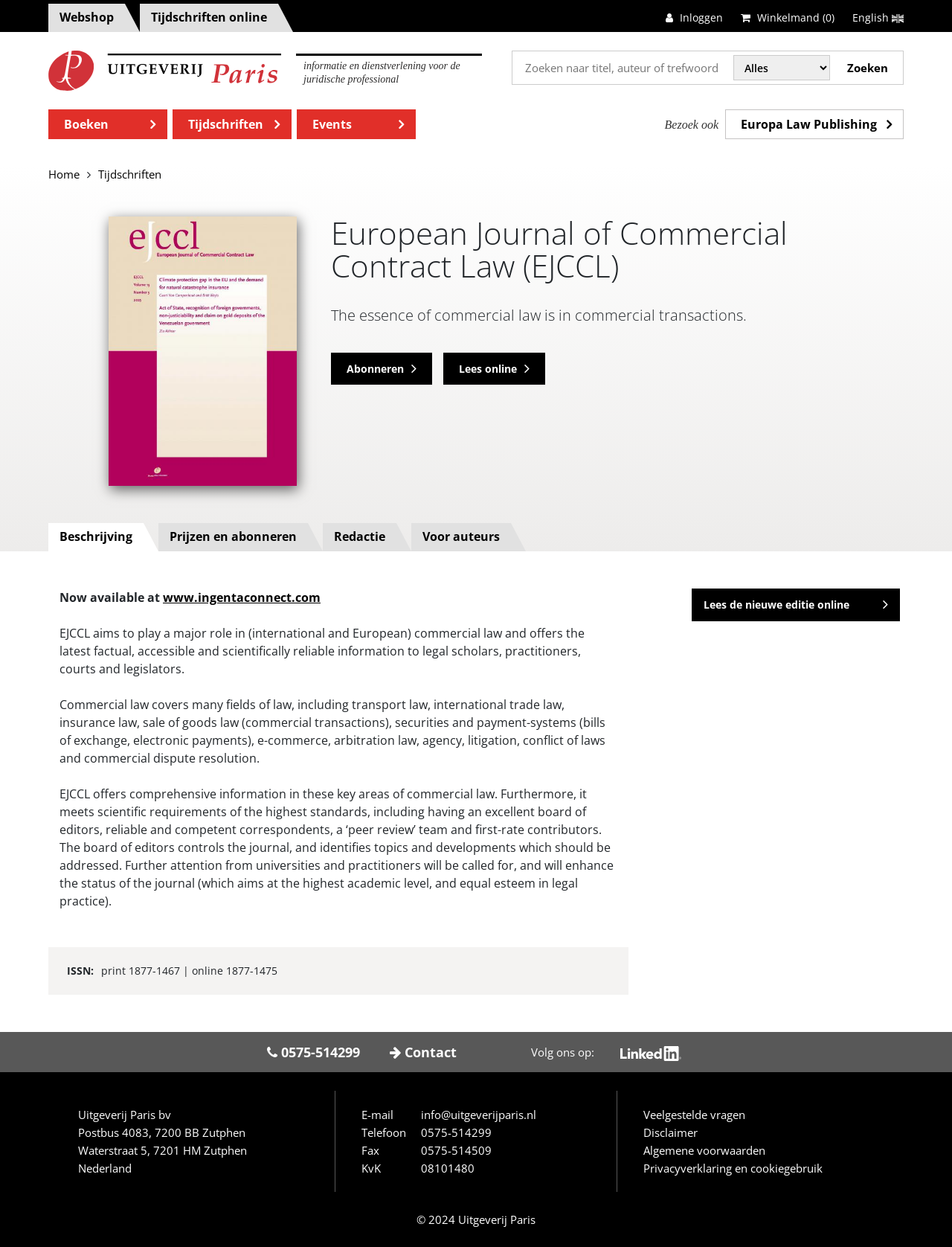Generate a comprehensive description of the contents of the webpage.

This webpage appears to be the website of Uitgeverij Paris, a publisher of legal journals and books. At the top of the page, there are several links to different sections of the website, including "Webshop", "Tijdschriften online", "Inloggen", and "Winkelmand". There is also a link to switch the language to English, accompanied by a small flag icon.

Below the top navigation bar, there is a banner with the publisher's logo and a search bar where users can search for titles, authors, or keywords. On the left side of the page, there are several links to different categories, including "Boeken", "Tijdschriften", and "Events".

The main content of the page is focused on a specific journal, the European Journal of Commercial Contract Law (EJCCL). There is a heading with the journal's title, followed by a brief description of the journal's focus and a link to subscribe. Below this, there are several paragraphs of text describing the journal's scope and goals.

On the right side of the page, there are several links to related resources, including a link to read the latest edition online and a link to the journal's description. There is also a section with the journal's ISSN numbers and a link to the publisher's contact information.

At the bottom of the page, there is a footer with the publisher's address, email, and phone number, as well as links to frequently asked questions, disclaimer, terms and conditions, and privacy policy. The page ends with a copyright notice.